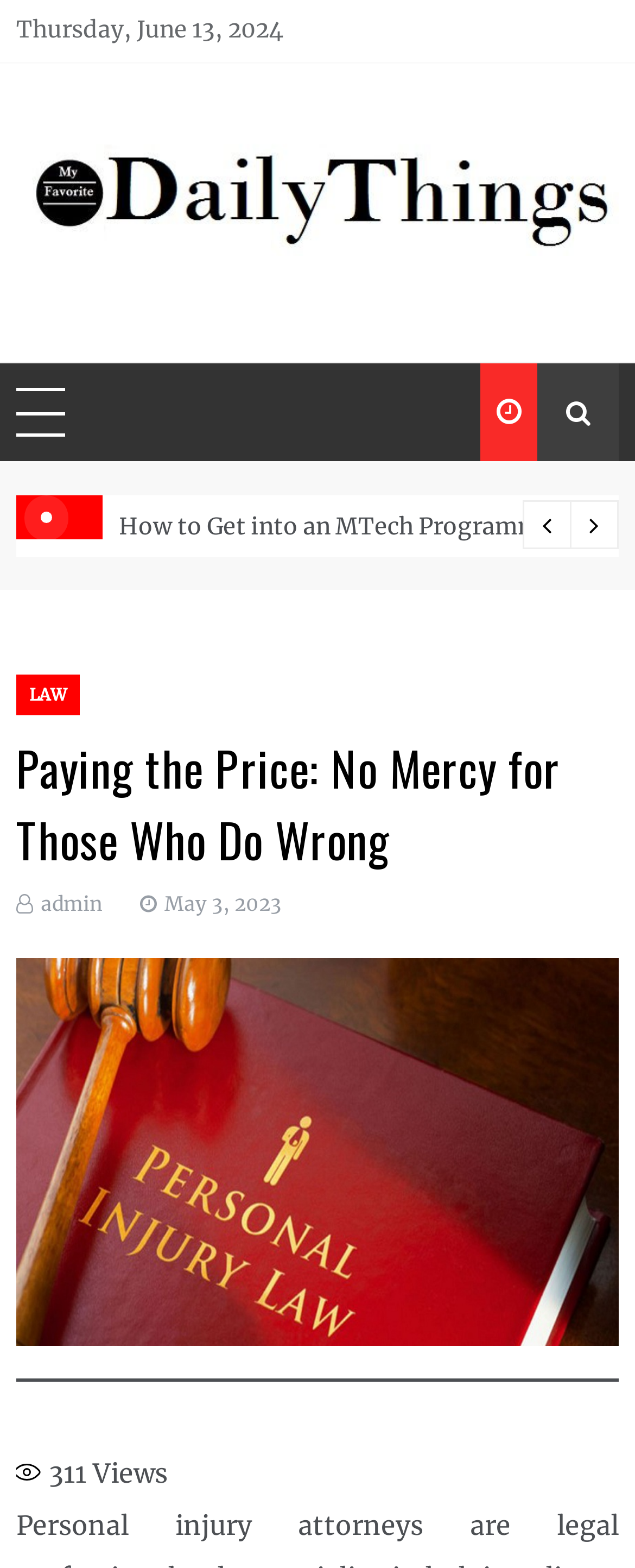What is the date of the article?
Answer the question with as much detail as you can, using the image as a reference.

I found the date of the article by looking at the top of the webpage, where it says 'Thursday, June 13, 2024'.